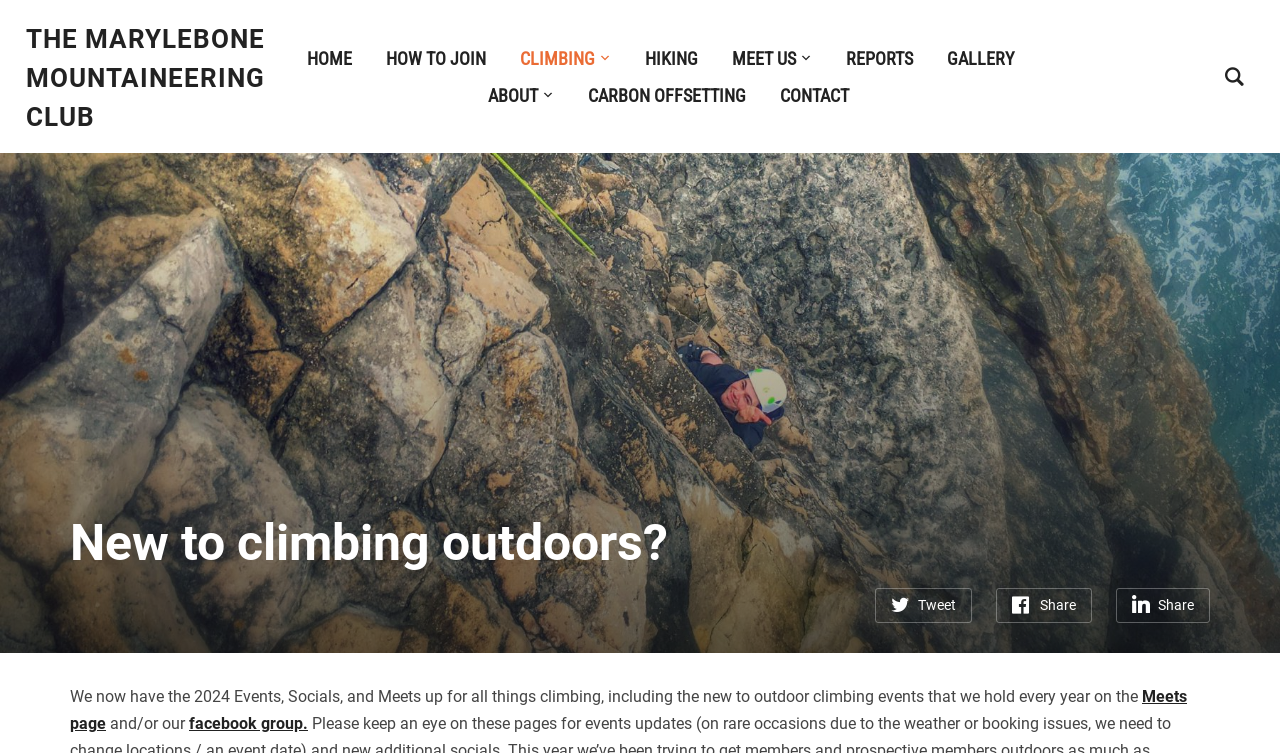Write an extensive caption that covers every aspect of the webpage.

The webpage is about the Marylebone Mountaineering Club, a club focused on climbing and outdoor activities. At the top of the page, there is a large heading with the club's name, "THE MARYLEBONE MOUNTAINEERING CLUB", which is also a link. Below this heading, there is a row of links, including "HOME", "HOW TO JOIN", "CLIMBING", "HIKING", "MEET US", "REPORTS", "GALLERY", and "ABOUT". These links are positioned horizontally, with "HOME" on the left and "ABOUT" on the right.

Further down the page, there is another row of links, including "CARBON OFFSETTING" and "CONTACT". On the top right corner, there is a search button labeled "Search". 

The main content of the page starts with a heading "New to climbing outdoors?", which is positioned near the top center of the page. Below this heading, there are three social media links, allowing users to tweet, share, or share on Facebook. 

The main text content starts below these social media links, describing the club's events and activities. The text mentions the 2024 events, socials, and meets, including new to outdoor climbing events. There is a link to the "Meets page" and another link to the club's Facebook group.